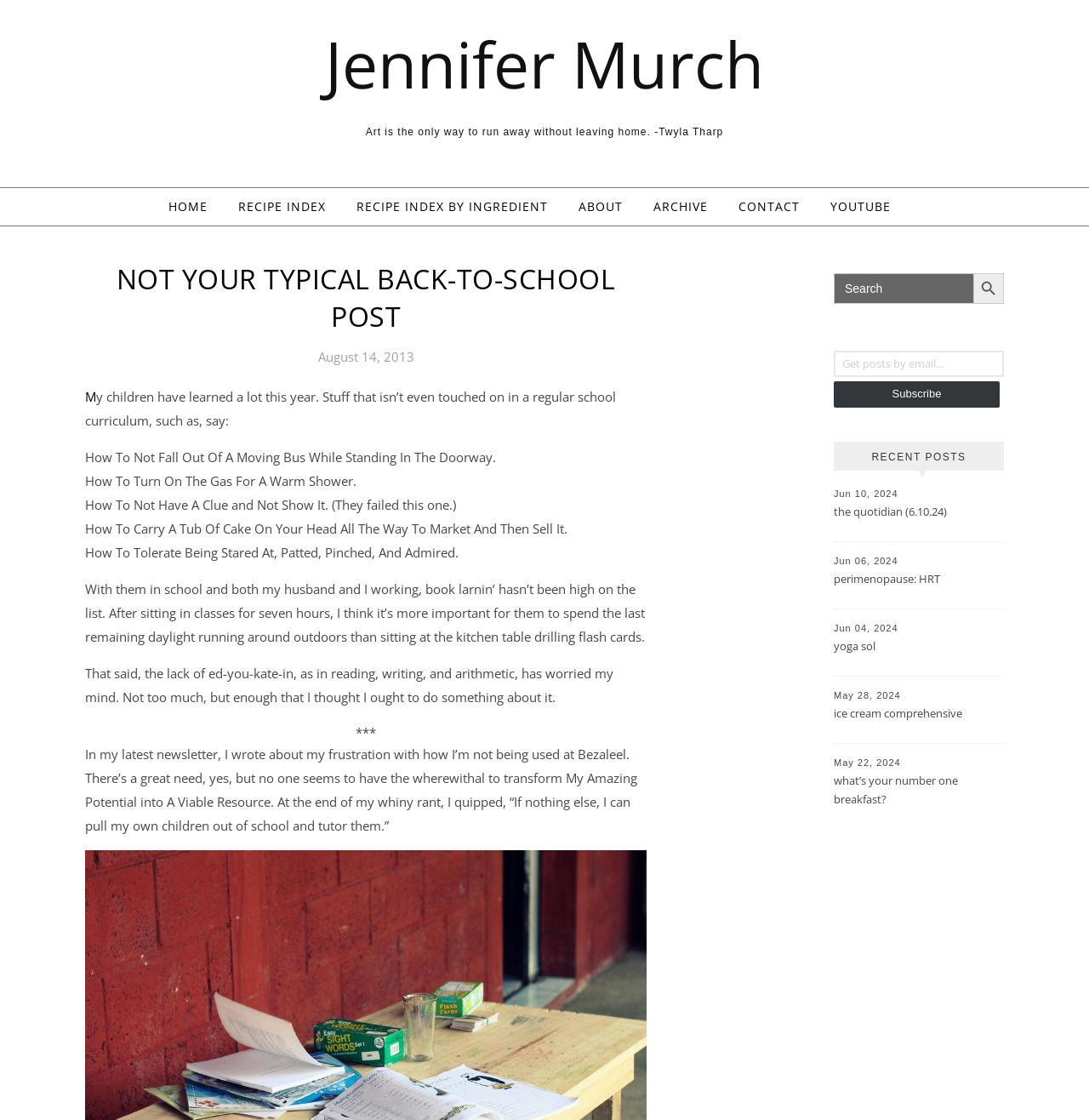Answer briefly with one word or phrase:
What is the author's attitude towards traditional education?

Skeptical